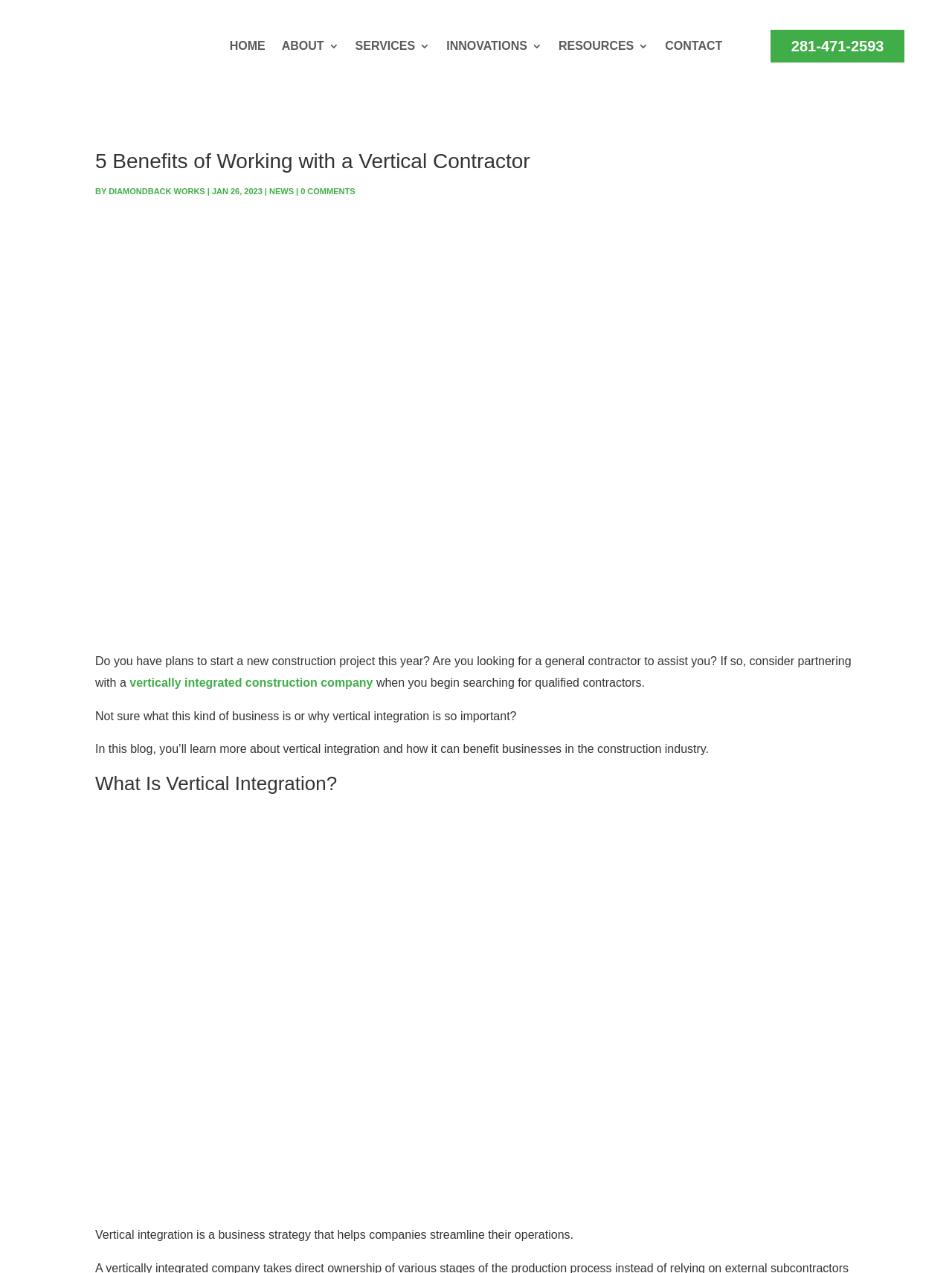What is the main heading displayed on the webpage? Please provide the text.

5 Benefits of Working with a Vertical Contractor